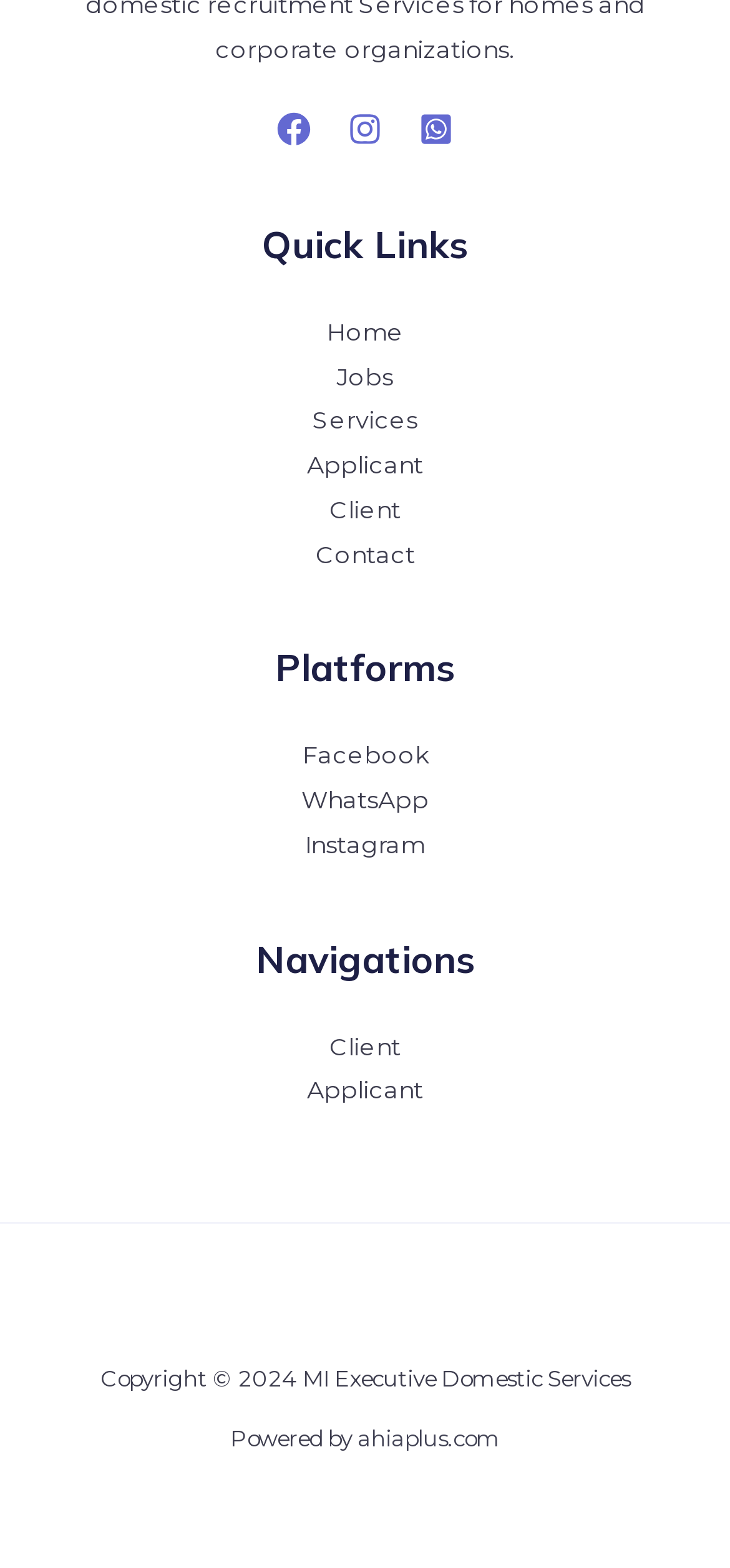Respond with a single word or phrase to the following question: What is the last item in the Quick Links section?

Contact